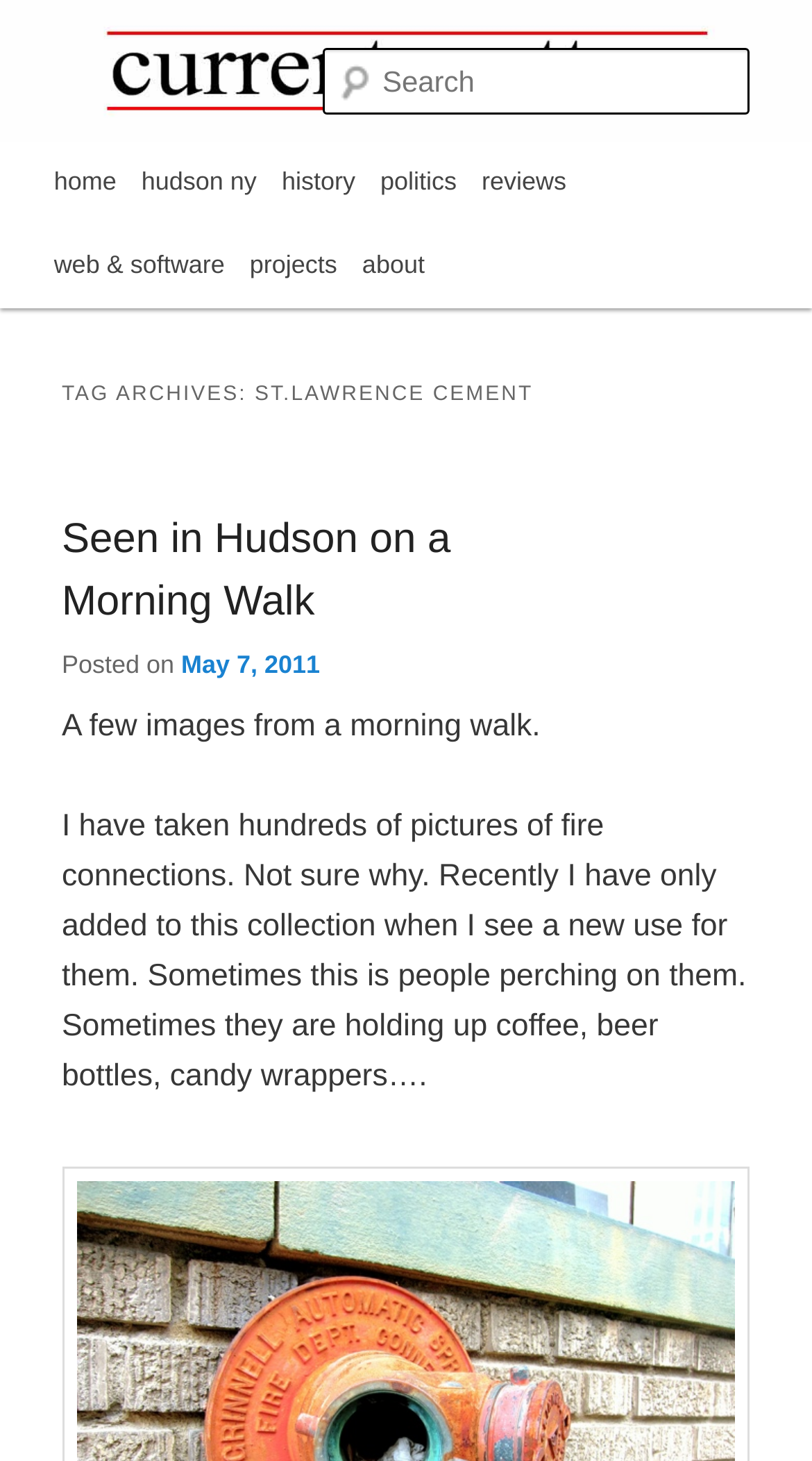Please specify the bounding box coordinates of the area that should be clicked to accomplish the following instruction: "Read about Hudson NY". The coordinates should consist of four float numbers between 0 and 1, i.e., [left, top, right, bottom].

[0.159, 0.097, 0.332, 0.154]